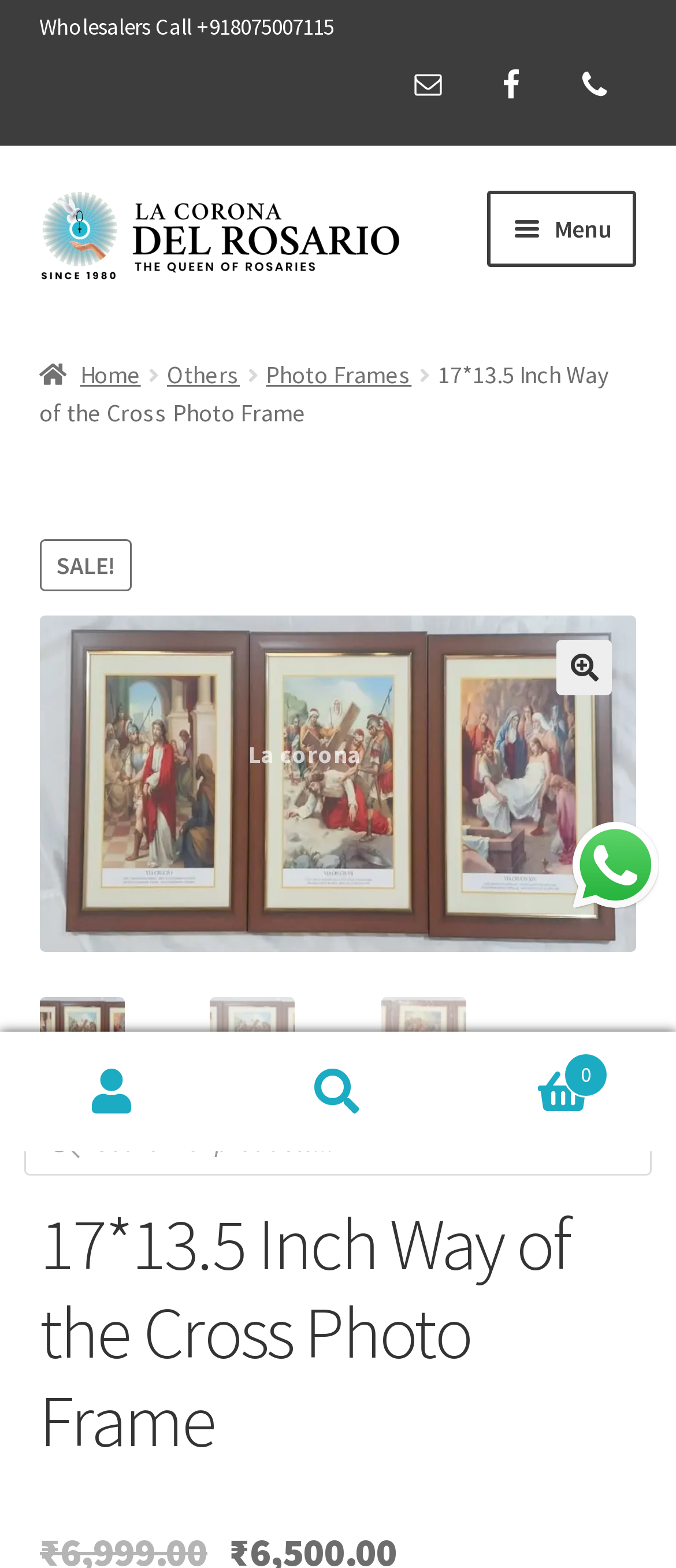Show me the bounding box coordinates of the clickable region to achieve the task as per the instruction: "View the 'Rosary' category".

[0.058, 0.179, 0.942, 0.239]